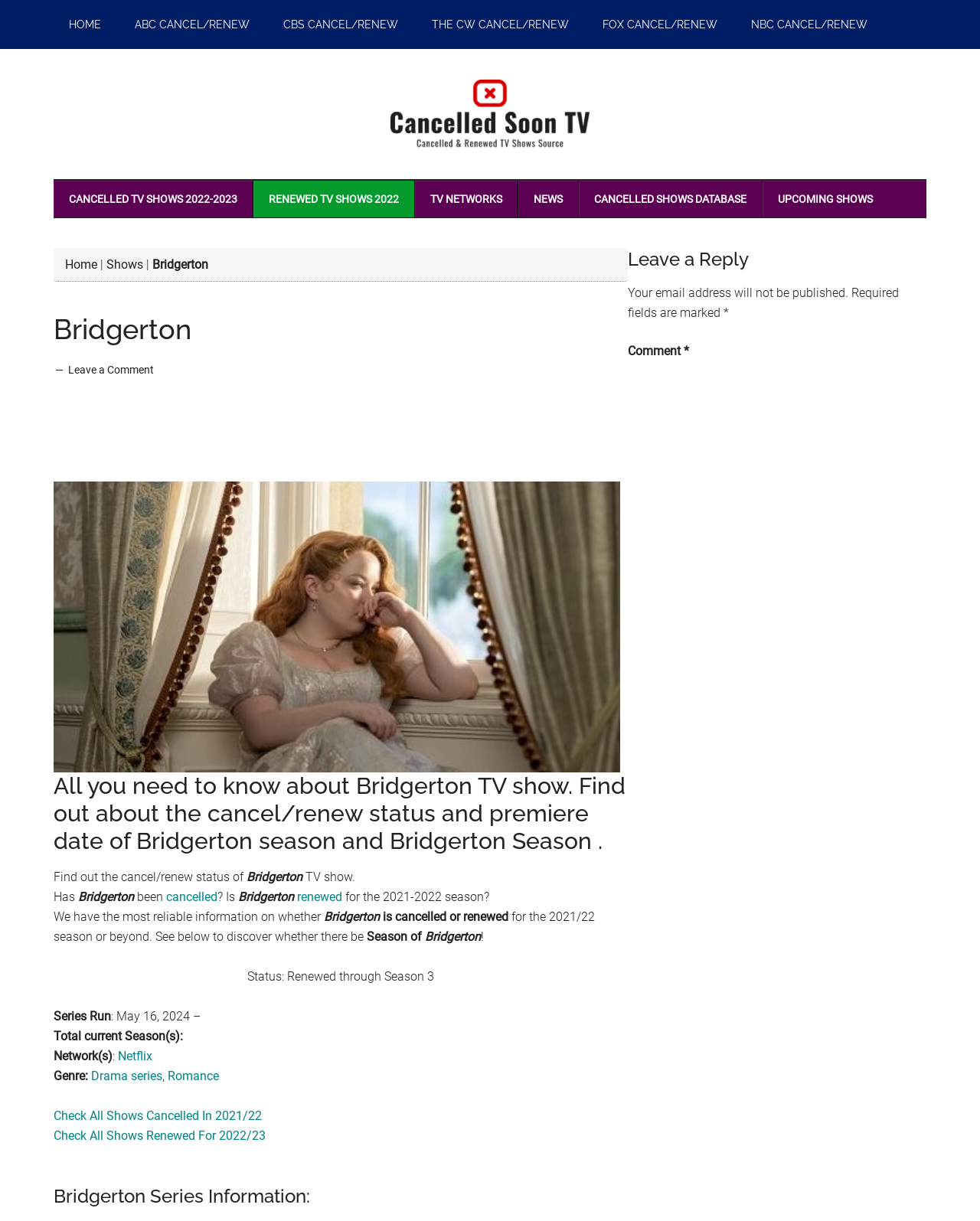On which network is Bridgerton available?
Please use the visual content to give a single word or phrase answer.

Netflix